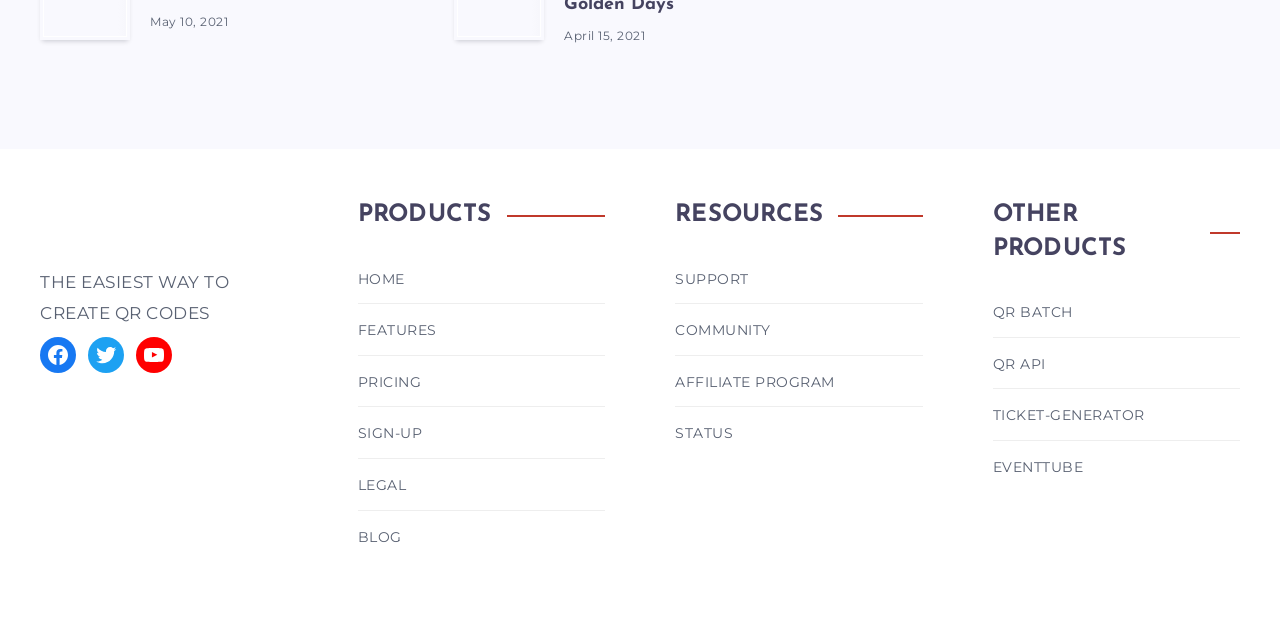Answer the following query concisely with a single word or phrase:
What is the date on the top left?

May 10, 2021